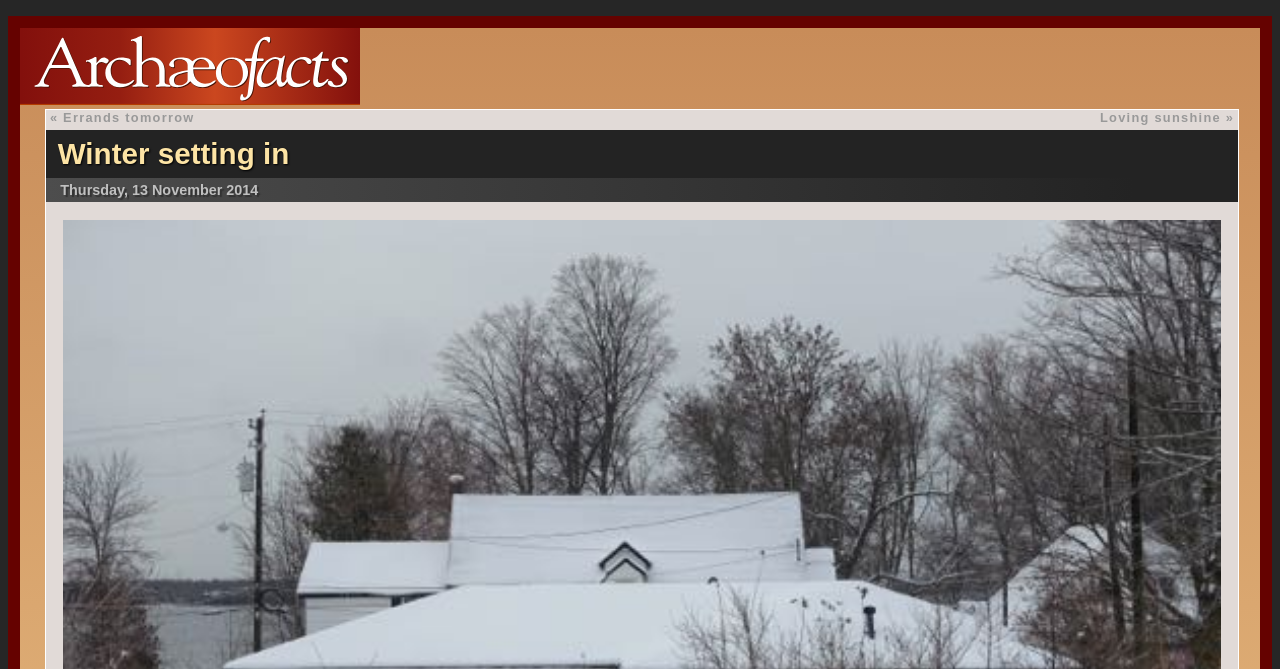Generate a detailed explanation of the webpage's features and information.

The webpage is titled "Archaeoƒacts : Winter setting in". At the top left, there is a link with no text. Below it, there are two generic elements, one labeled "earlier in time..." and the other "later in time...". The "earlier in time..." element contains a left arrow symbol «, a link labeled "Errands tomorrow", and a right arrow symbol ». The "later in time..." element contains a link labeled "Loving sunshine" and a right arrow symbol ».

Below these elements, there is a heading titled "Winter setting in", which is also a link. To the right of the heading, there is a static text displaying the date "Thursday, 13 November 2014".